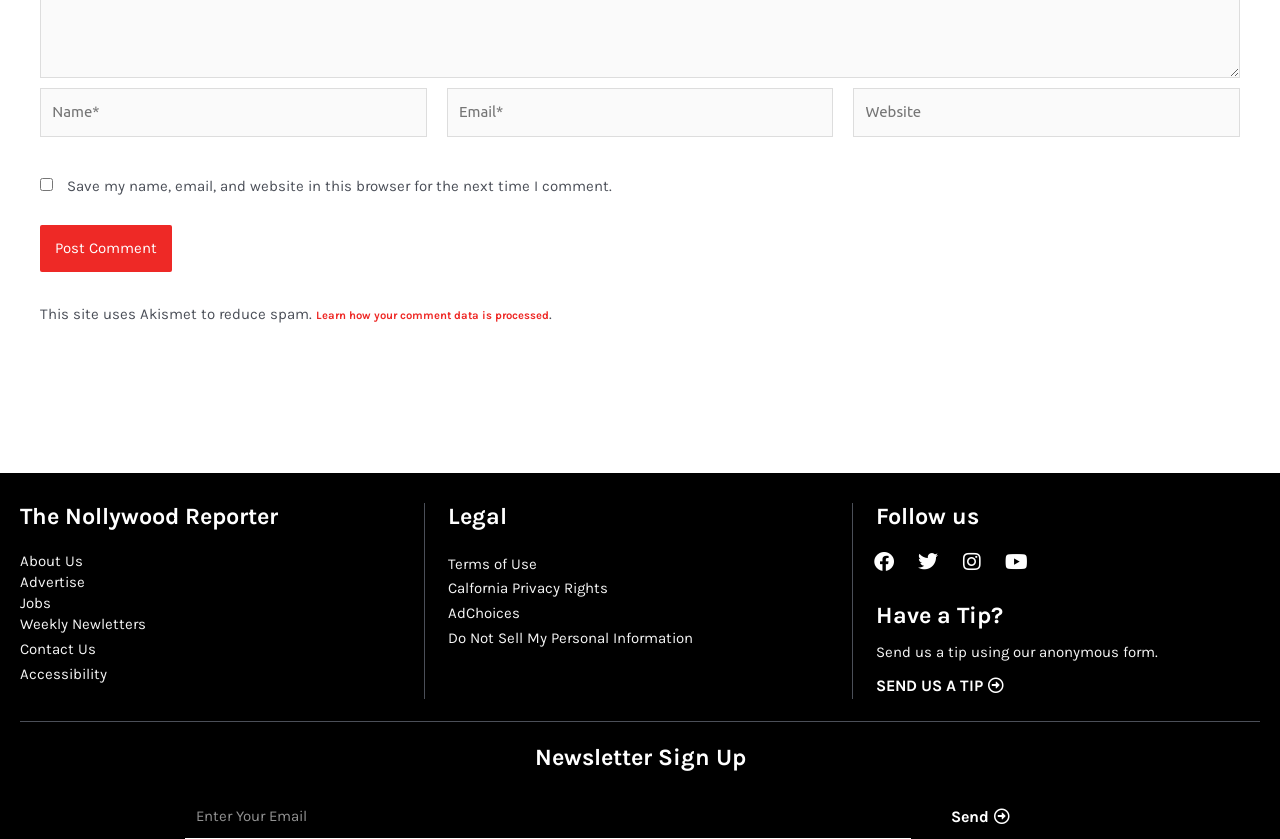Please specify the bounding box coordinates of the clickable region necessary for completing the following instruction: "Enter your age in the input field". The coordinates must consist of four float numbers between 0 and 1, i.e., [left, top, right, bottom].

None